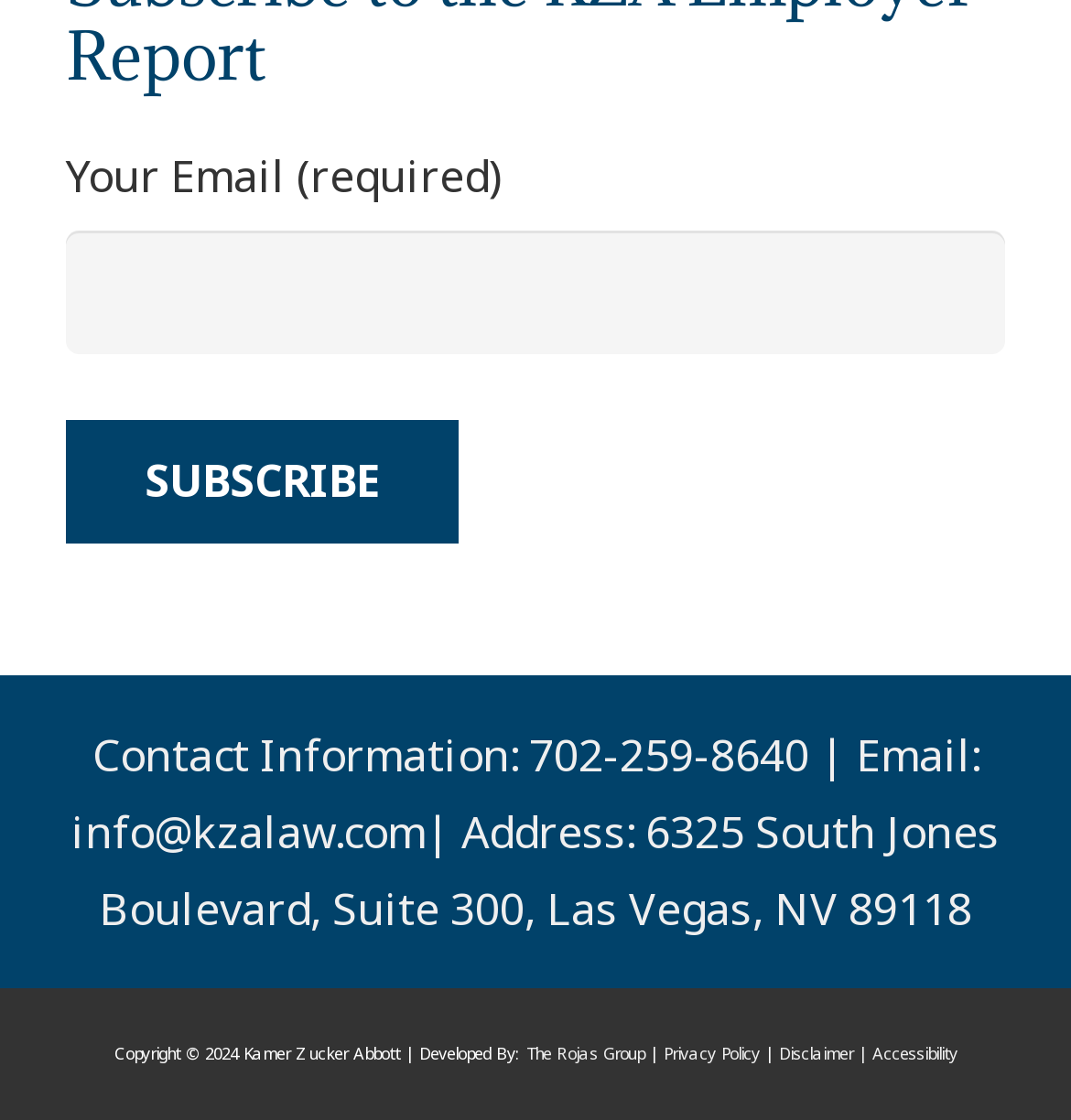What is the phone number for contact information?
We need a detailed and meticulous answer to the question.

The phone number is listed under 'Contact Information' along with an email address and a physical address, suggesting that it is a contact method for the website or organization.